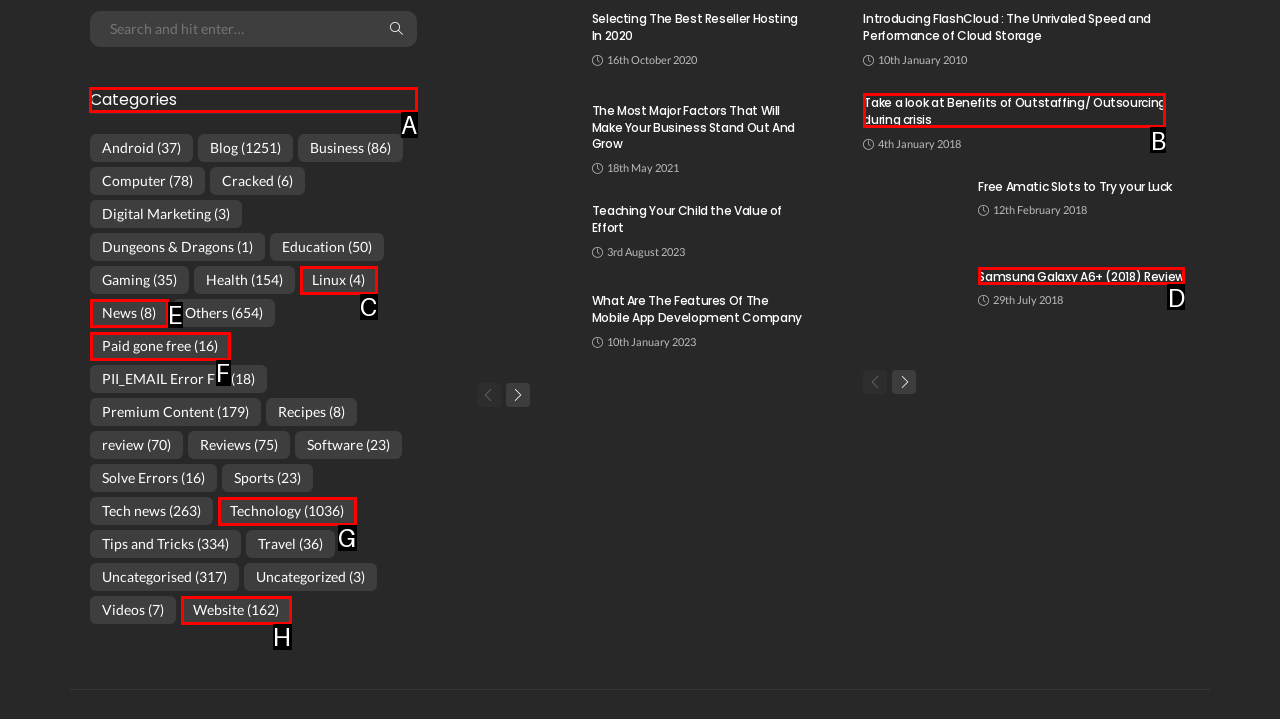Determine which element should be clicked for this task: click on 'Categories'
Answer with the letter of the selected option.

A